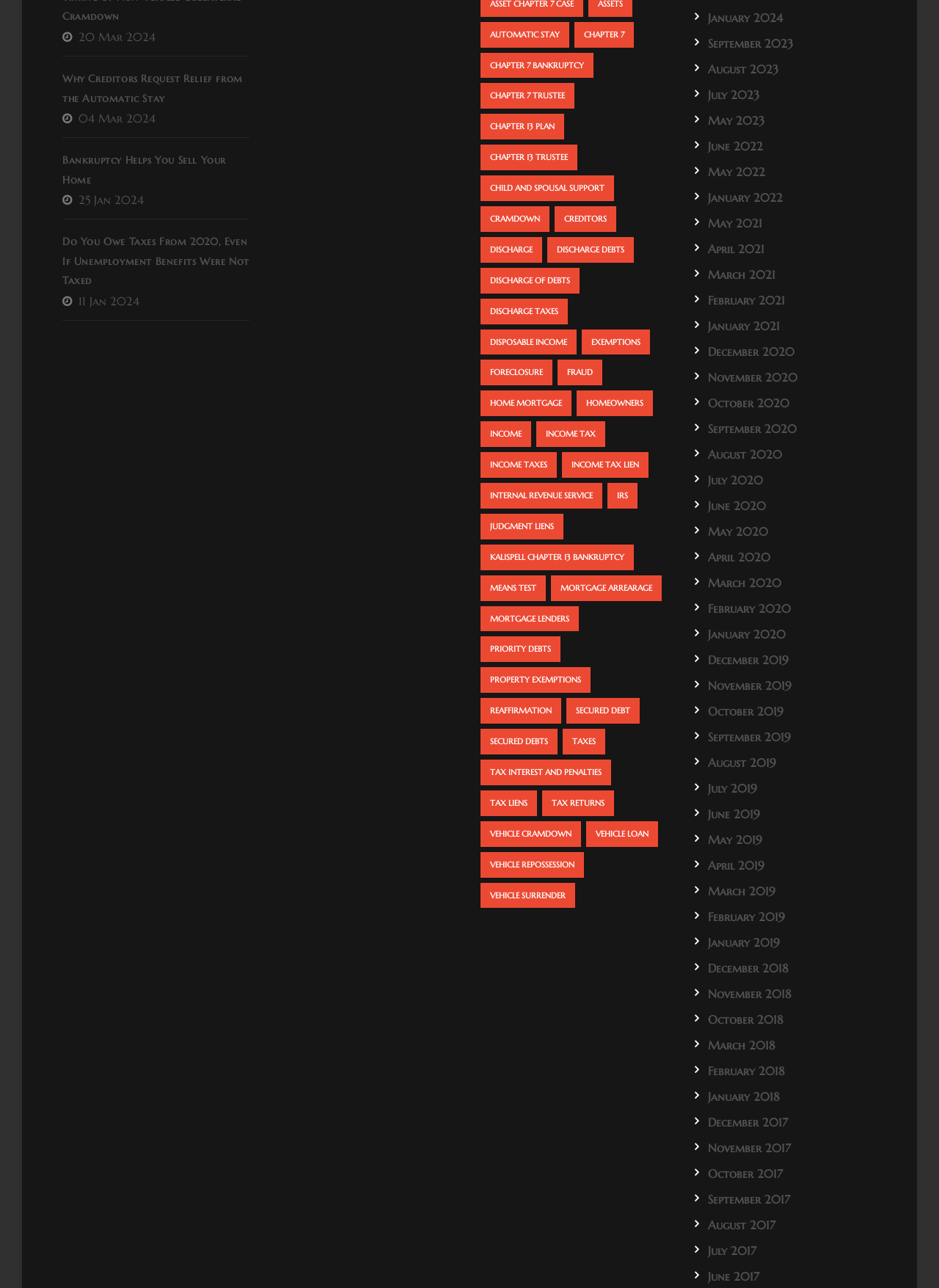Determine the bounding box coordinates of the section to be clicked to follow the instruction: "Read about 'discharge of debts'". The coordinates should be given as four float numbers between 0 and 1, formatted as [left, top, right, bottom].

[0.512, 0.208, 0.617, 0.228]